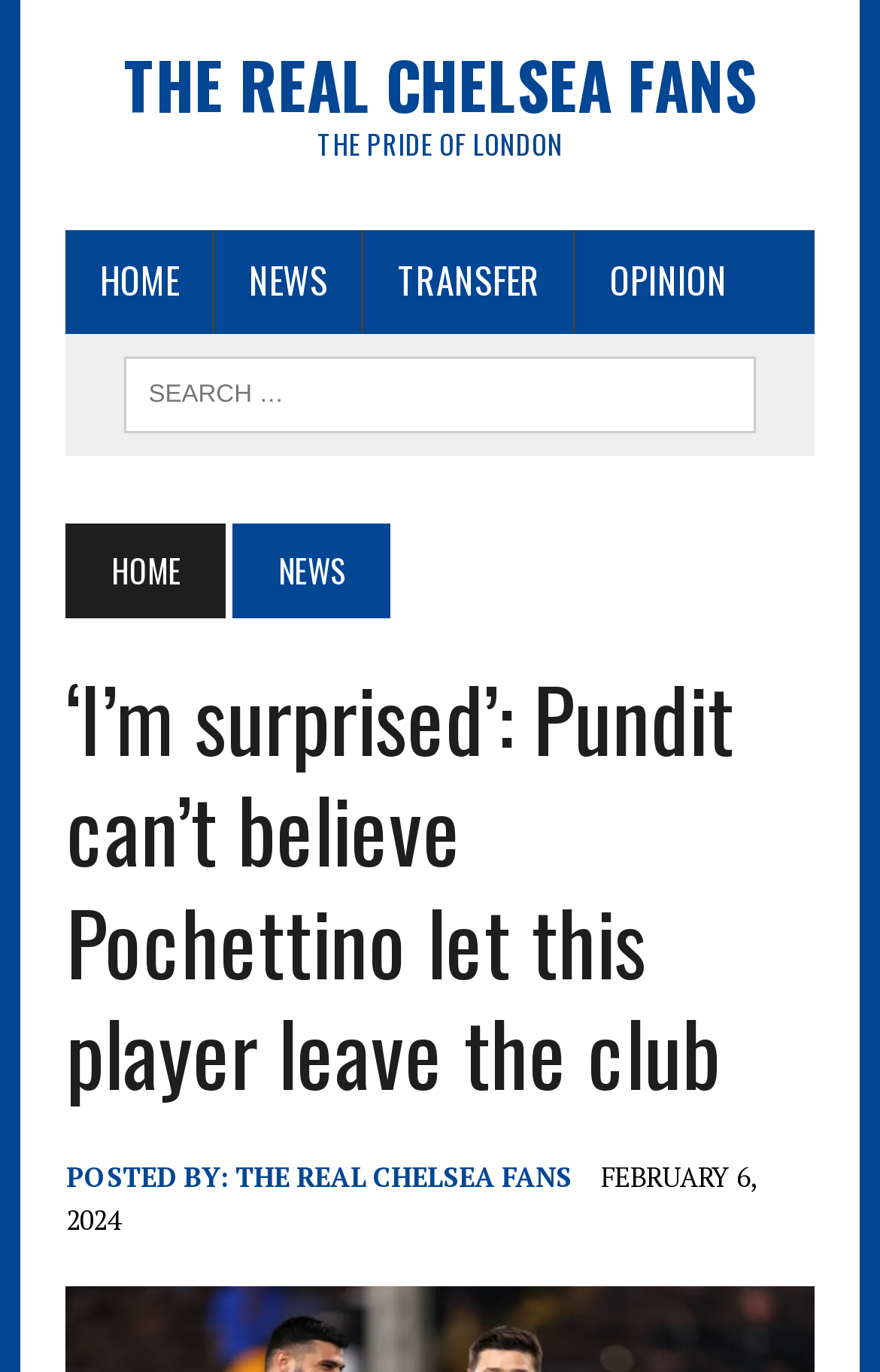Indicate the bounding box coordinates of the element that must be clicked to execute the instruction: "search for something". The coordinates should be given as four float numbers between 0 and 1, i.e., [left, top, right, bottom].

[0.141, 0.259, 0.859, 0.315]